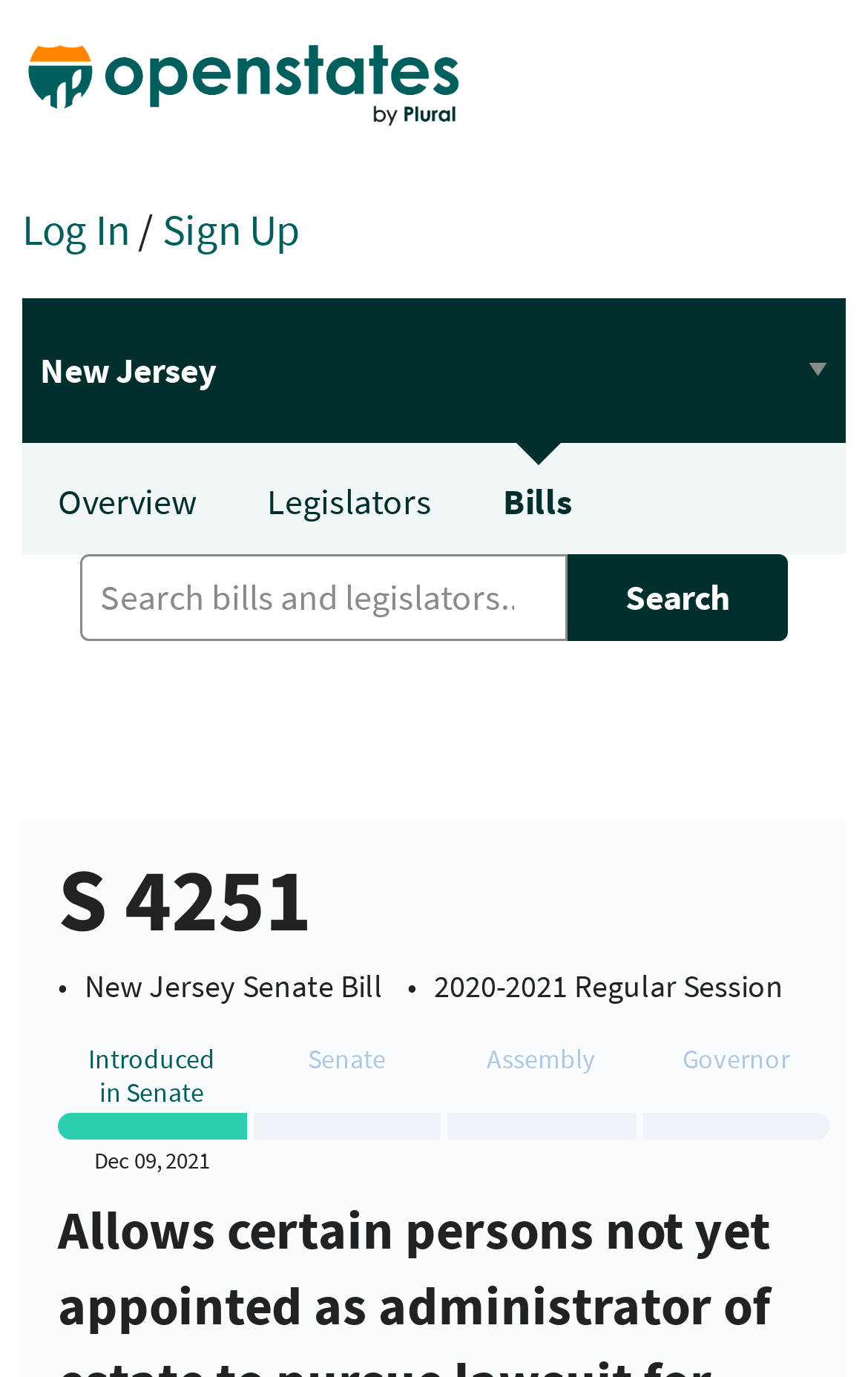Create an elaborate caption for the webpage.

This webpage is about New Jersey Senate Bill S 4251, introduced in the 2020-2021 Regular Session. At the top left corner, there is an OpenStates logo, accompanied by links to "Log In" and "Sign Up" on its right. Below these links, there is a combobox with a dropdown menu. 

The main navigation menu is located below the combobox, consisting of four links: "Overview", "Legislators", "Bills", and a search box with a "Search" button on its right. The search box has a placeholder text "Search bills and legislators...".

The main content of the webpage is divided into sections. The title "S 4251" is prominently displayed at the top, followed by a subtitle "New Jersey Senate Bill" and a description of the bill's session "2020-2021 Regular Session". 

Below the title section, there are several lines of text providing details about the bill, including the date it was introduced in the Senate, December 09, 2021. Additionally, there are mentions of the Assembly and Governor, but their roles in relation to the bill are not explicitly stated.